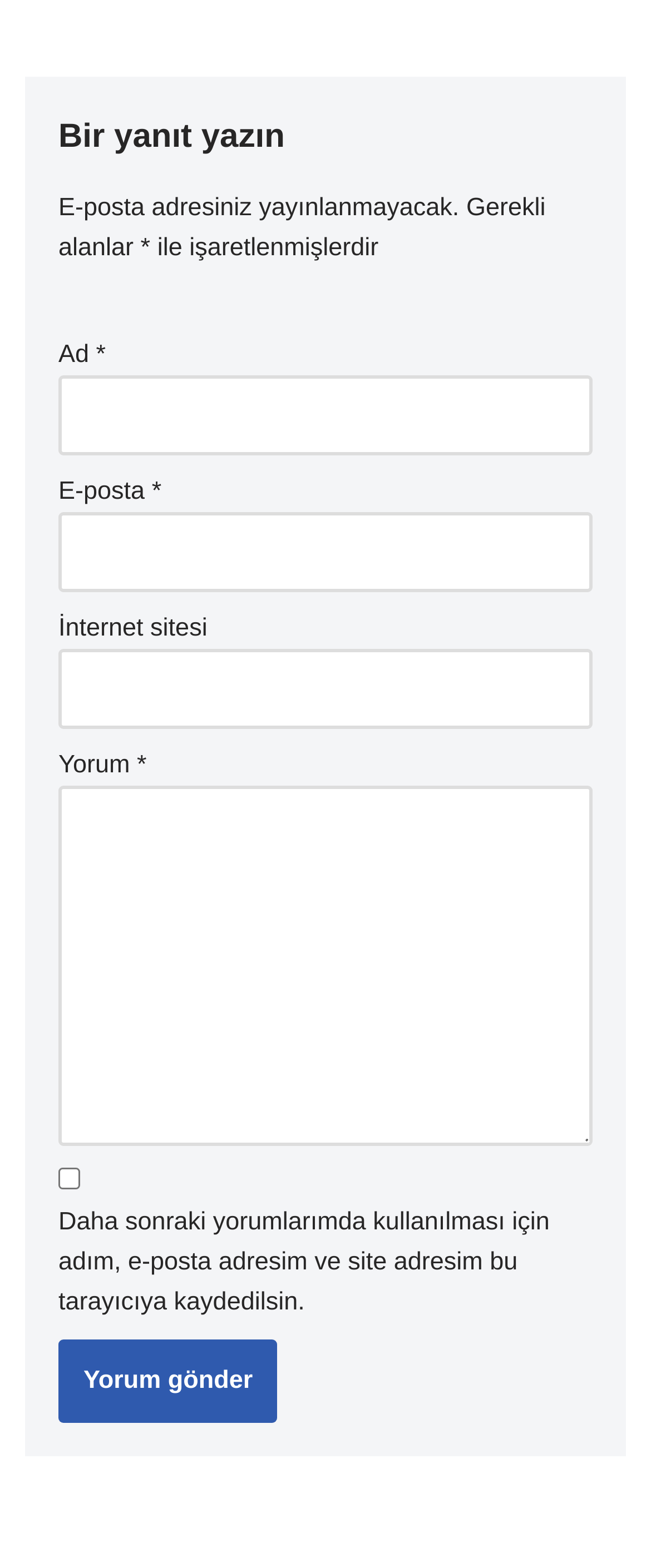Is email address publicly visible?
Provide a detailed and extensive answer to the question.

According to the webpage, 'E-posta adresiniz yayınlanmayacak.' which means that the email address will not be publicly visible.